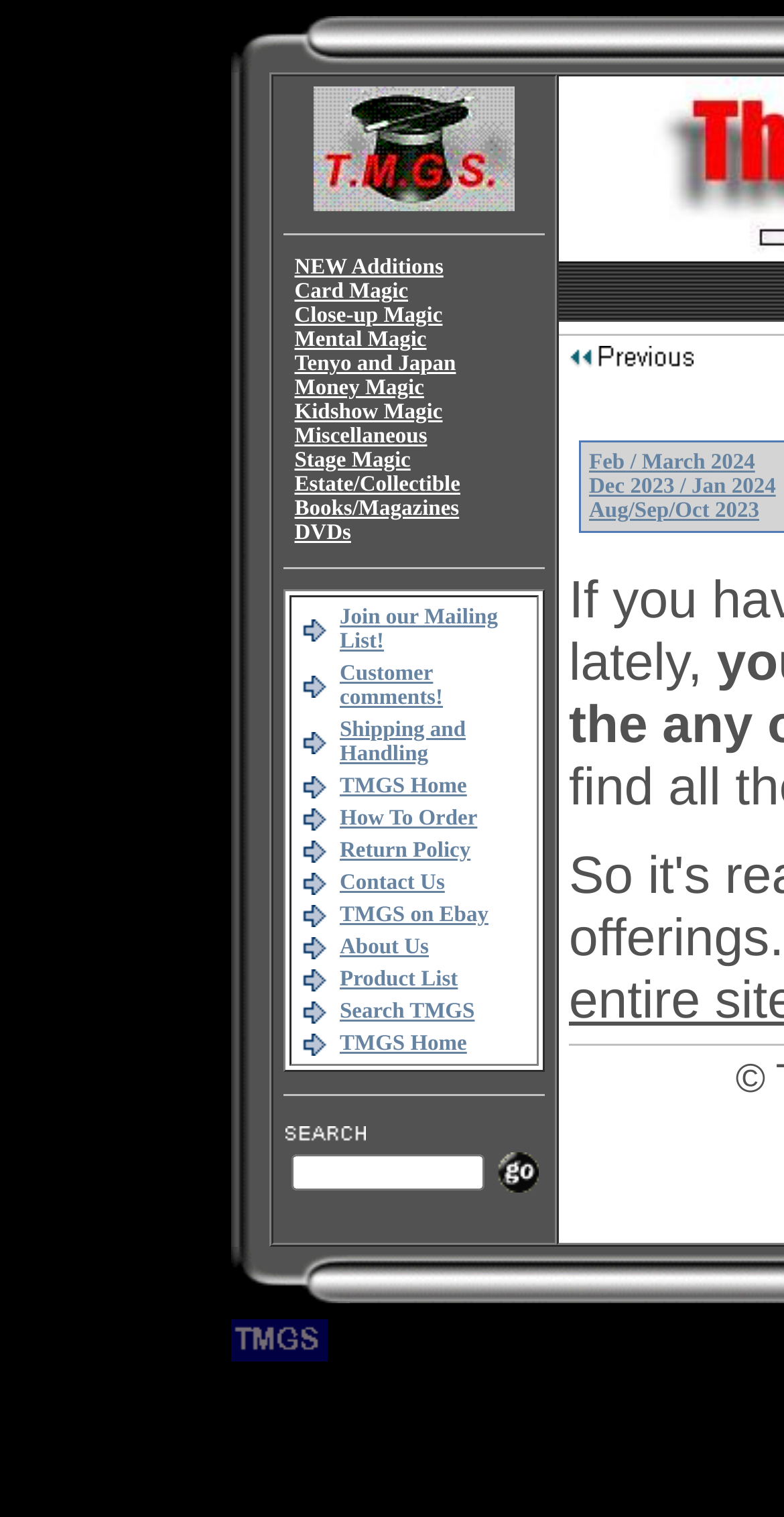What are the categories of magic products?
Please provide a comprehensive answer based on the information in the image.

By examining the webpage, I found a list of categories on the left side of the page, including Card Magic, Close-up Magic, Mental Magic, and more. These categories are likely used to organize the products on the website.